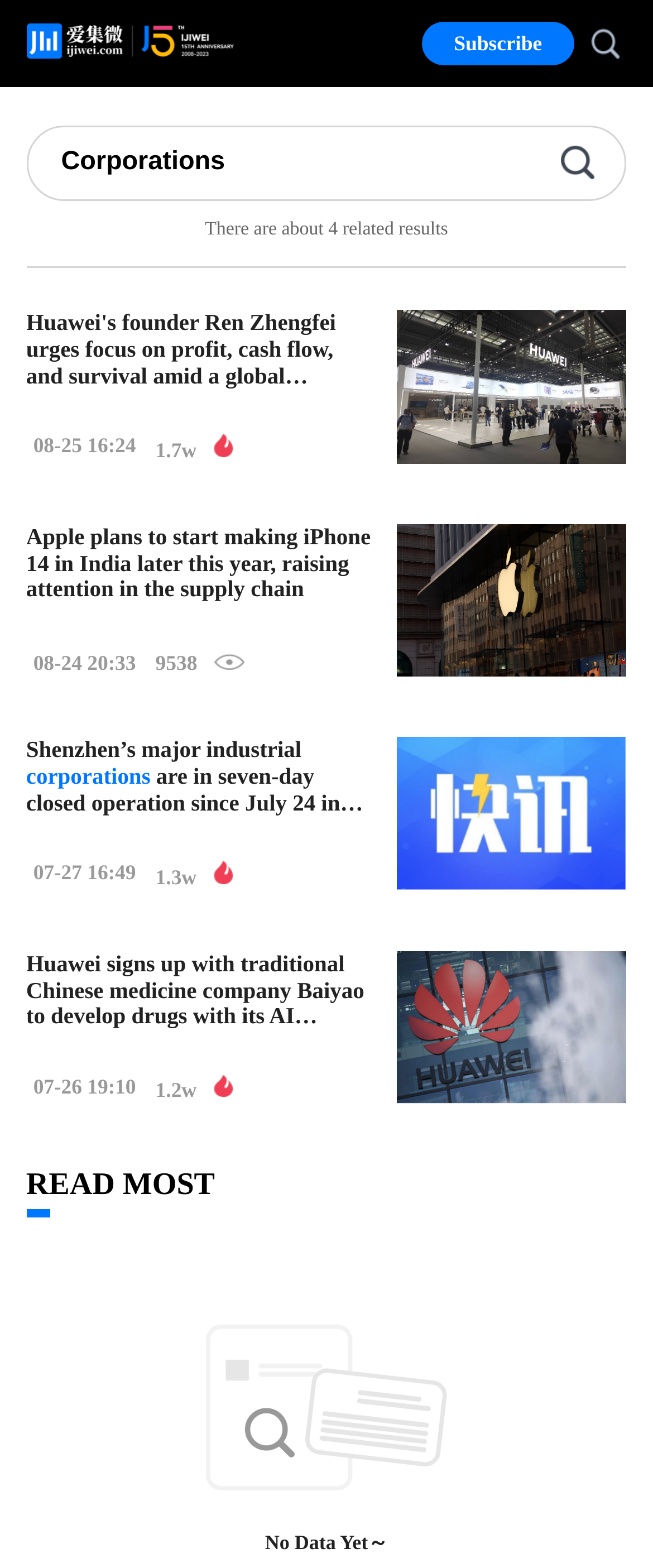Based on the element description "Subscribe", predict the bounding box coordinates of the UI element.

[0.645, 0.014, 0.88, 0.042]